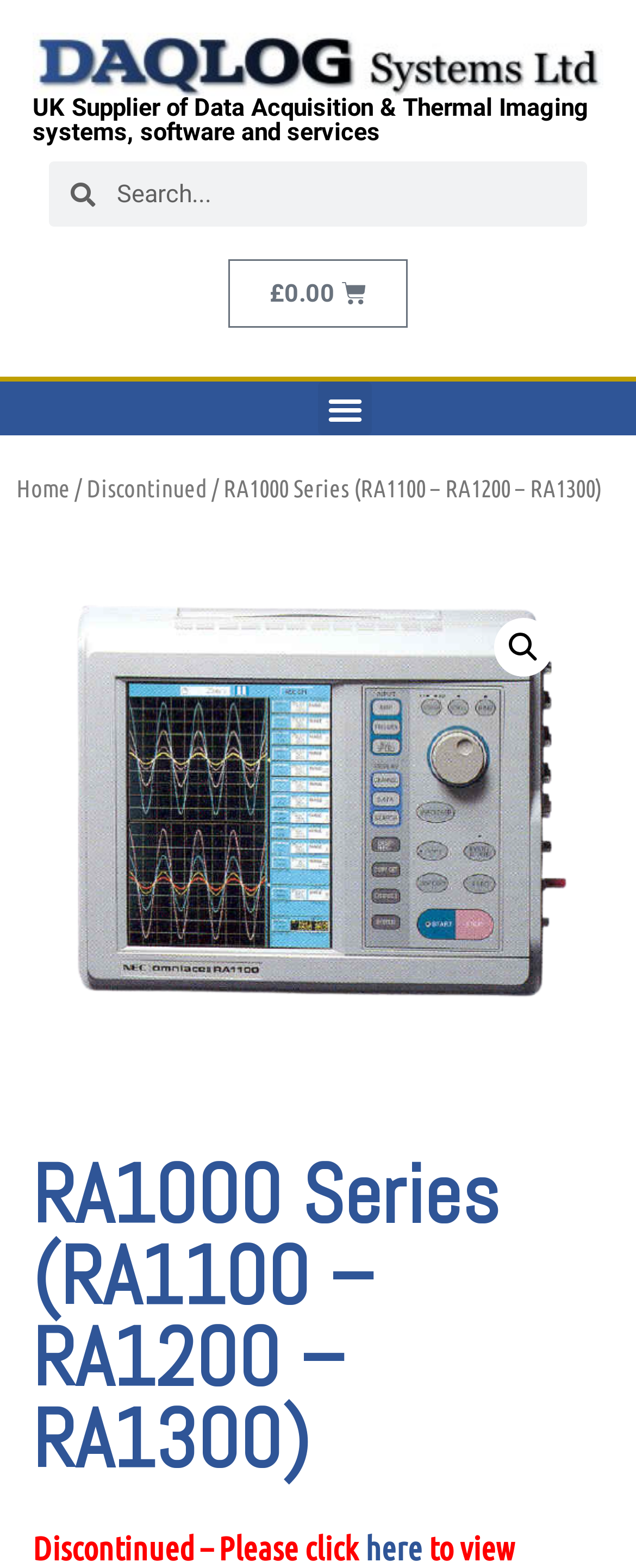Please identify the bounding box coordinates of the element that needs to be clicked to execute the following command: "View the basket". Provide the bounding box using four float numbers between 0 and 1, formatted as [left, top, right, bottom].

[0.36, 0.166, 0.64, 0.209]